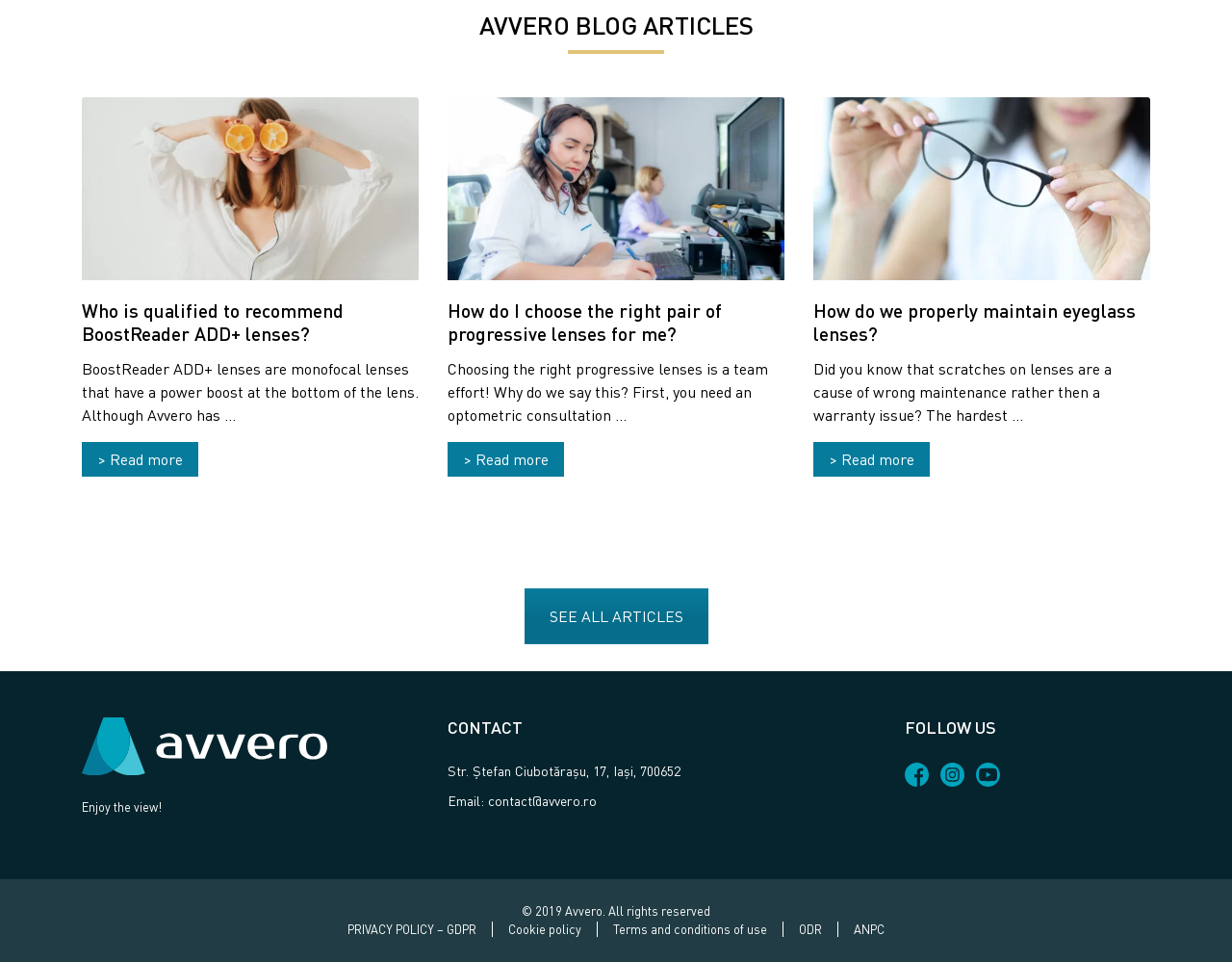Reply to the question with a single word or phrase:
What is the purpose of the 'SEE ALL ARTICLES' link?

To view all articles